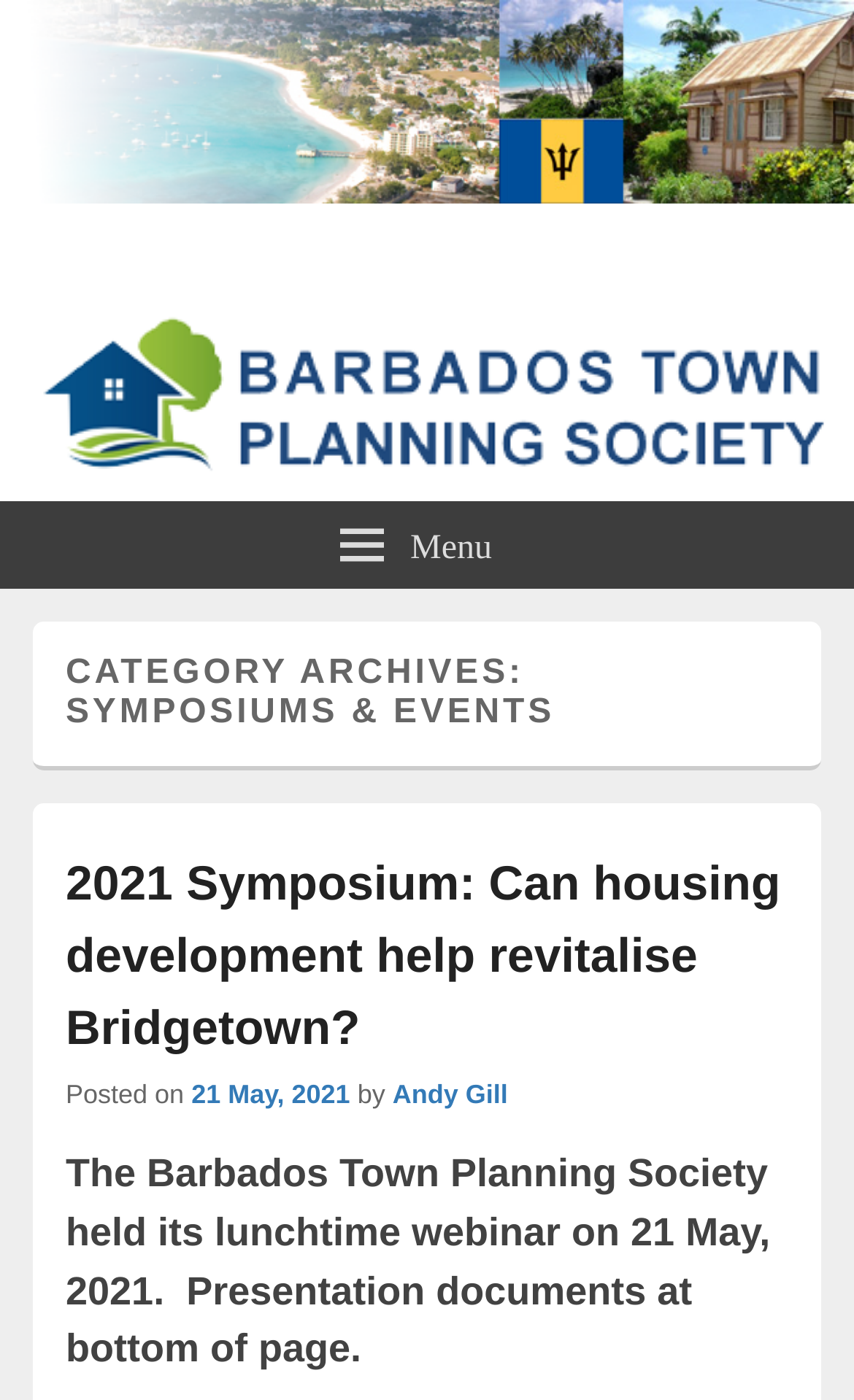Using the format (top-left x, top-left y, bottom-right x, bottom-right y), and given the element description, identify the bounding box coordinates within the screenshot: Menu

[0.373, 0.358, 0.627, 0.42]